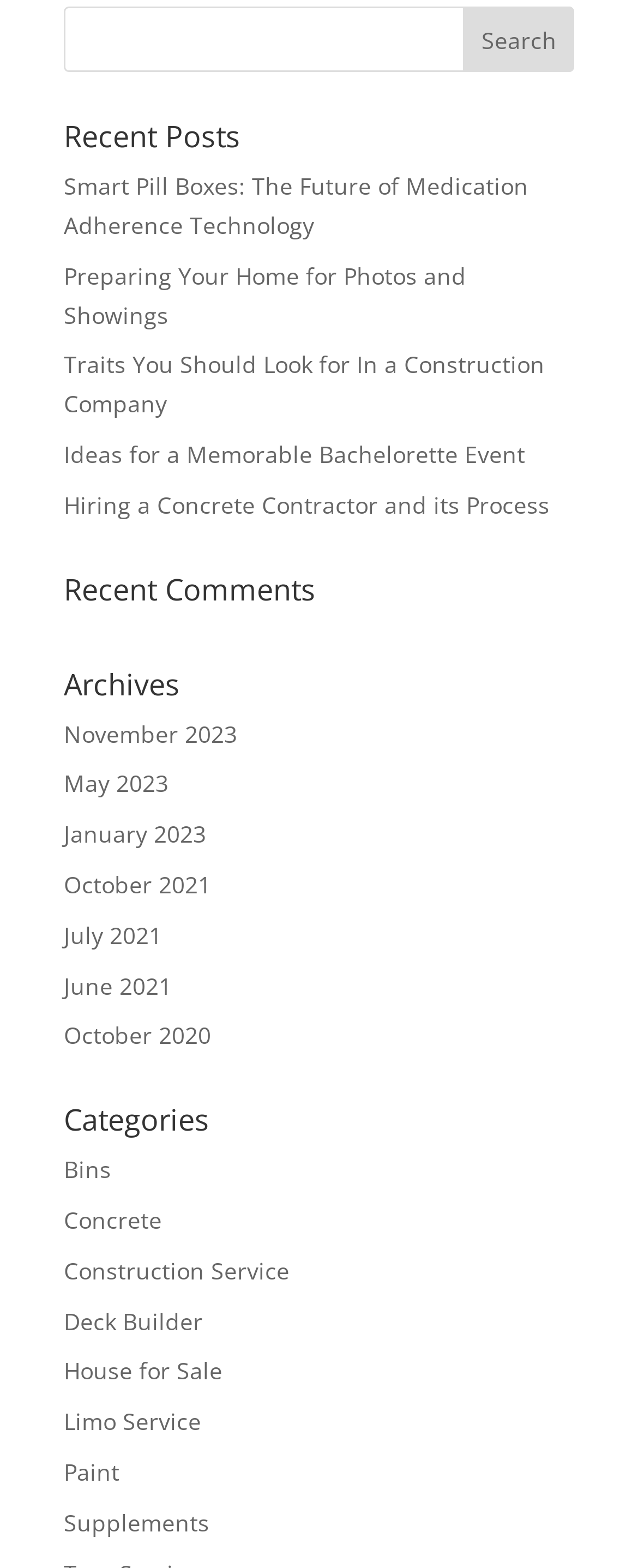Kindly determine the bounding box coordinates for the clickable area to achieve the given instruction: "read recent post about Smart Pill Boxes".

[0.1, 0.109, 0.828, 0.153]